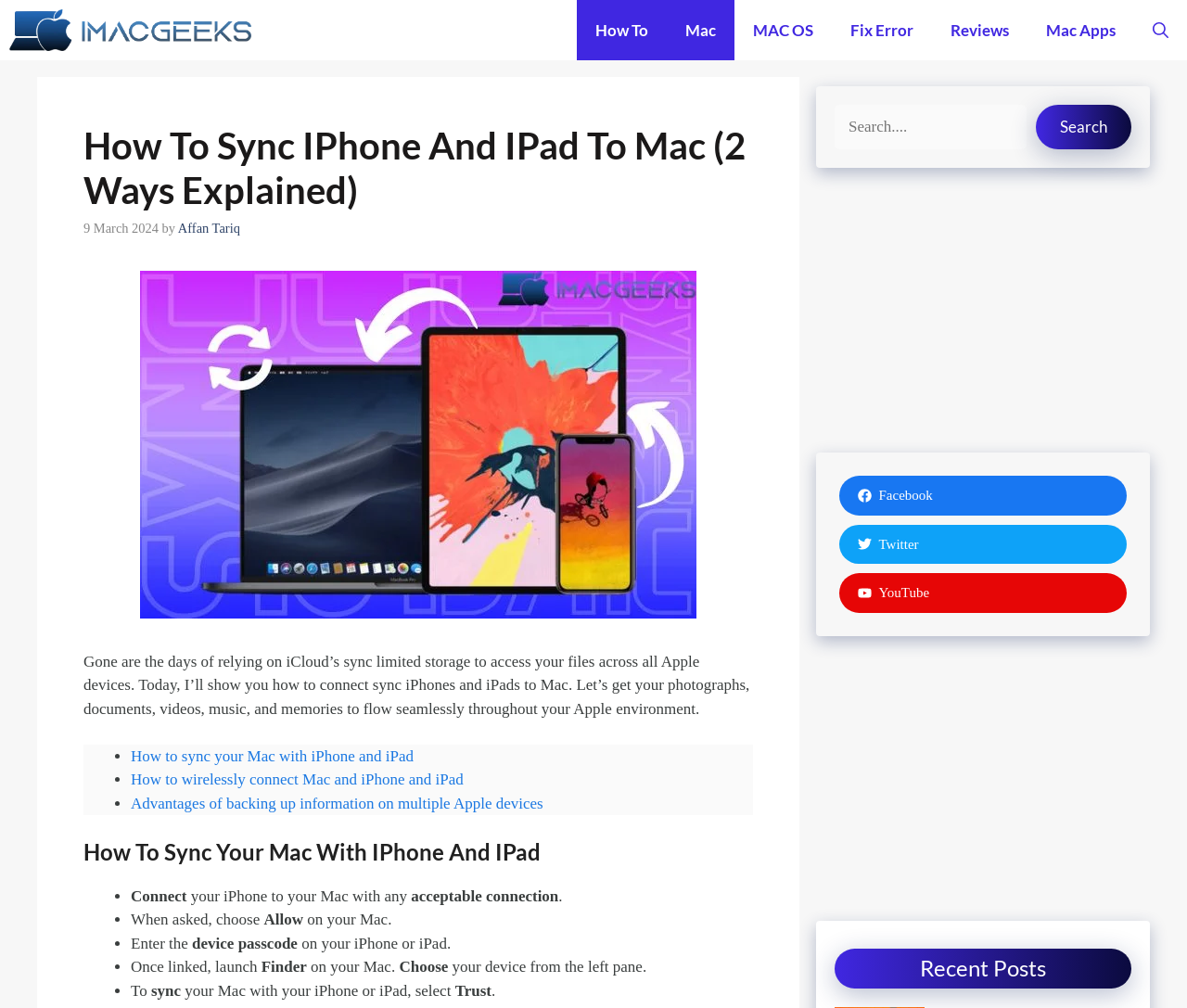With reference to the screenshot, provide a detailed response to the question below:
What is the website's primary navigation menu?

The primary navigation menu is located at the top of the webpage and contains links to 'iMAC Geeks', 'How To', 'Mac', 'MAC OS', 'Fix Error', 'Reviews', and 'Mac Apps'.